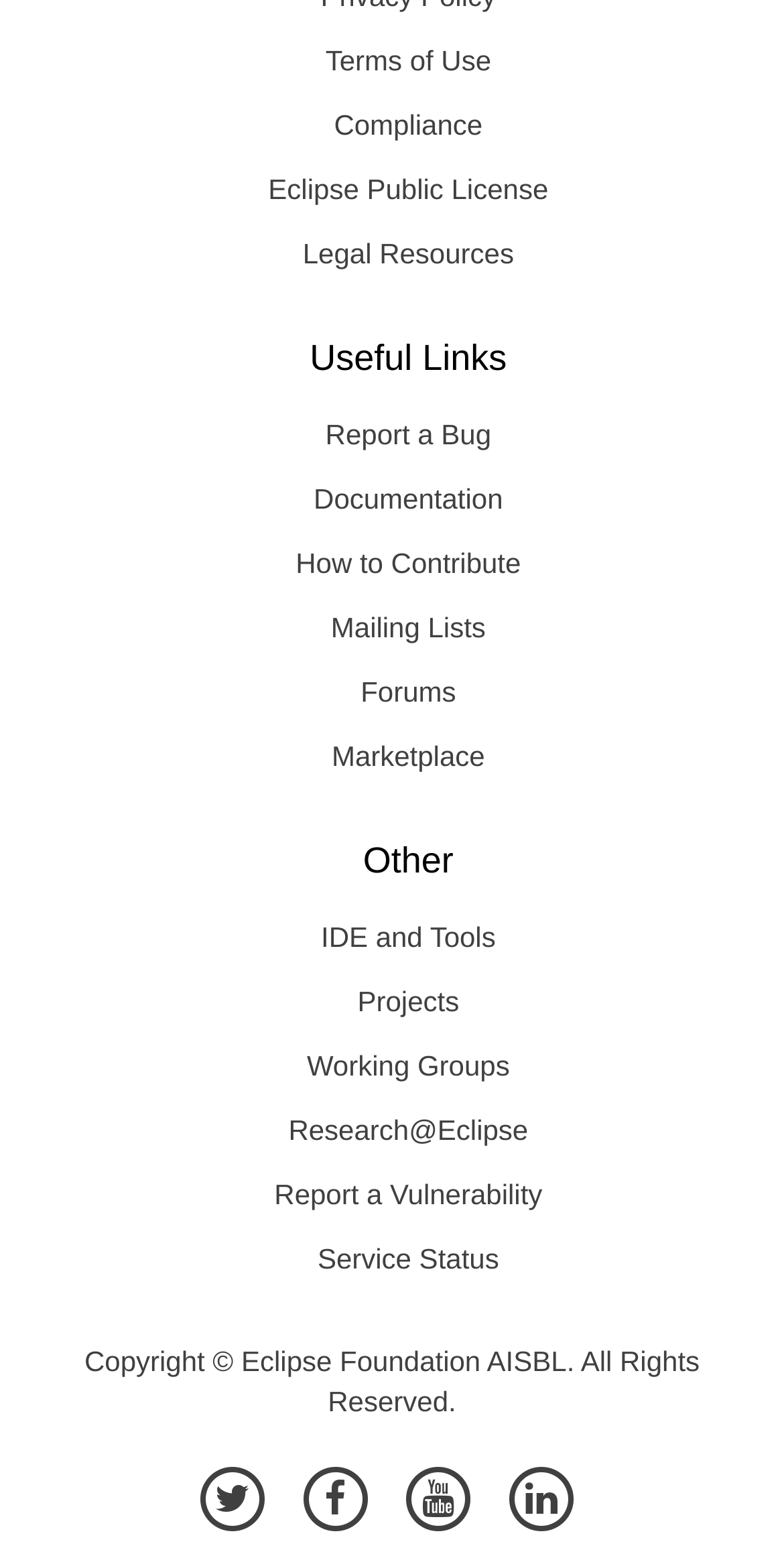Provide the bounding box coordinates of the HTML element this sentence describes: "Marketplace".

[0.08, 0.465, 0.961, 0.506]